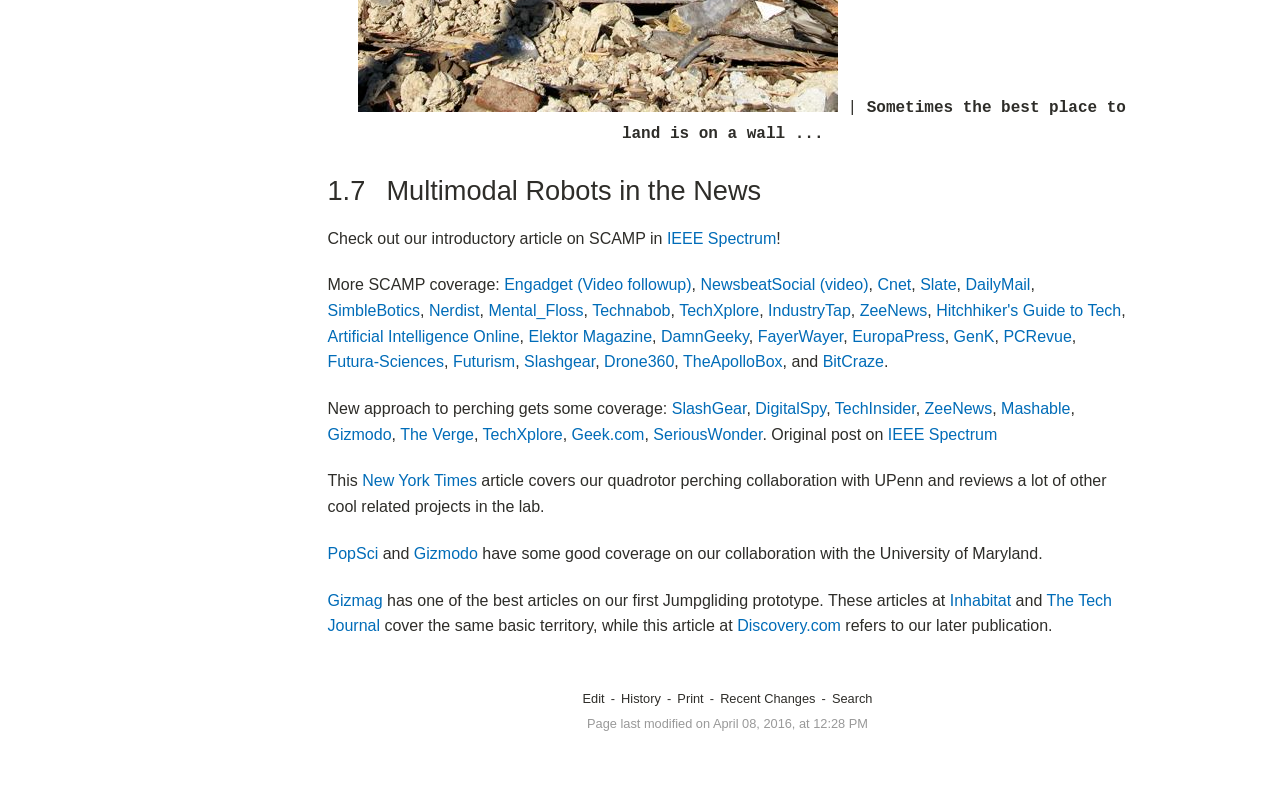Given the description ZeeNews, predict the bounding box coordinates of the UI element. Ensure the coordinates are in the format (top-left x, top-left y, bottom-right x, bottom-right y) and all values are between 0 and 1.

[0.722, 0.508, 0.775, 0.53]